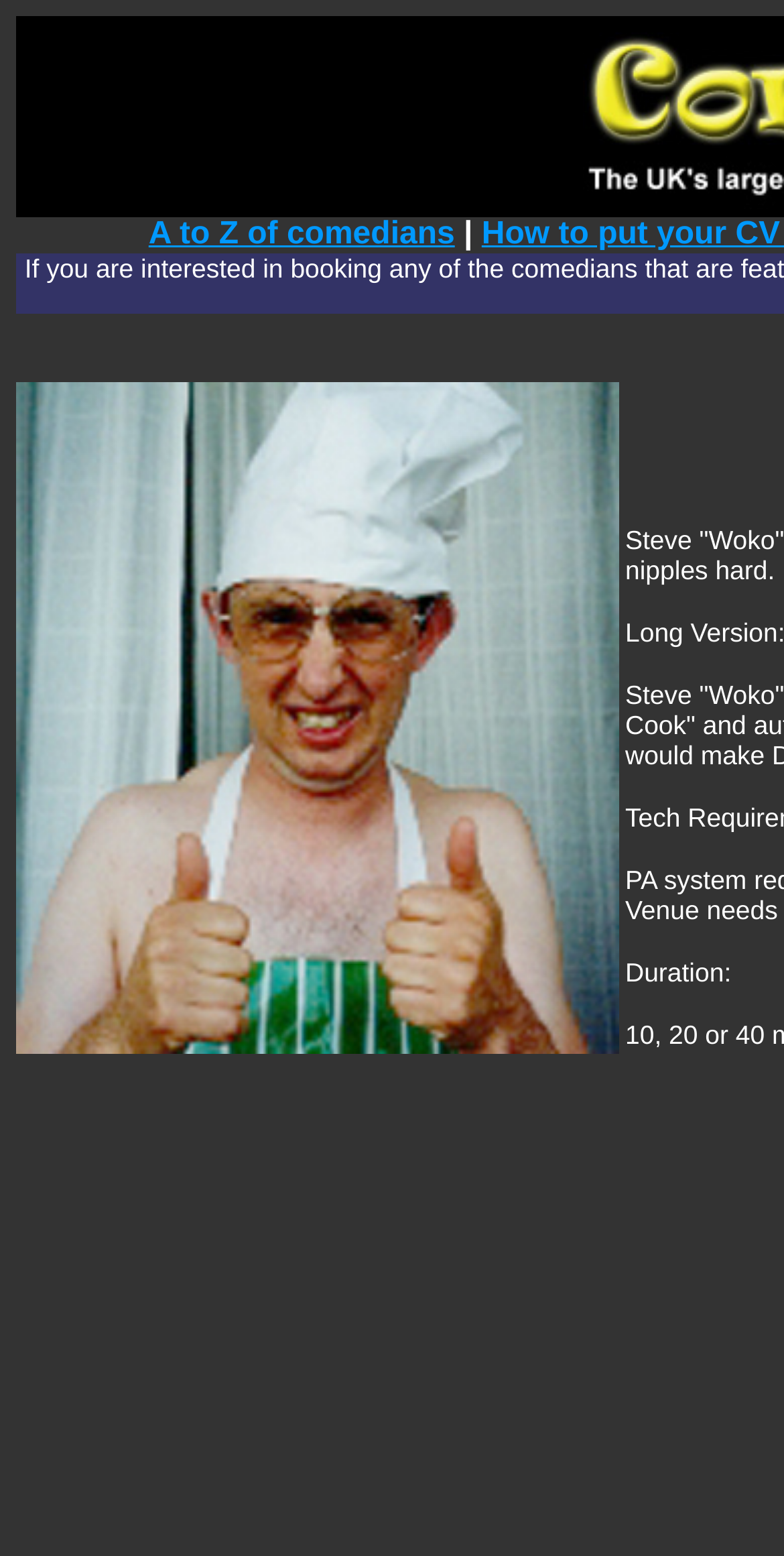Locate the bounding box for the described UI element: "A to Z of comedians". Ensure the coordinates are four float numbers between 0 and 1, formatted as [left, top, right, bottom].

[0.19, 0.14, 0.58, 0.162]